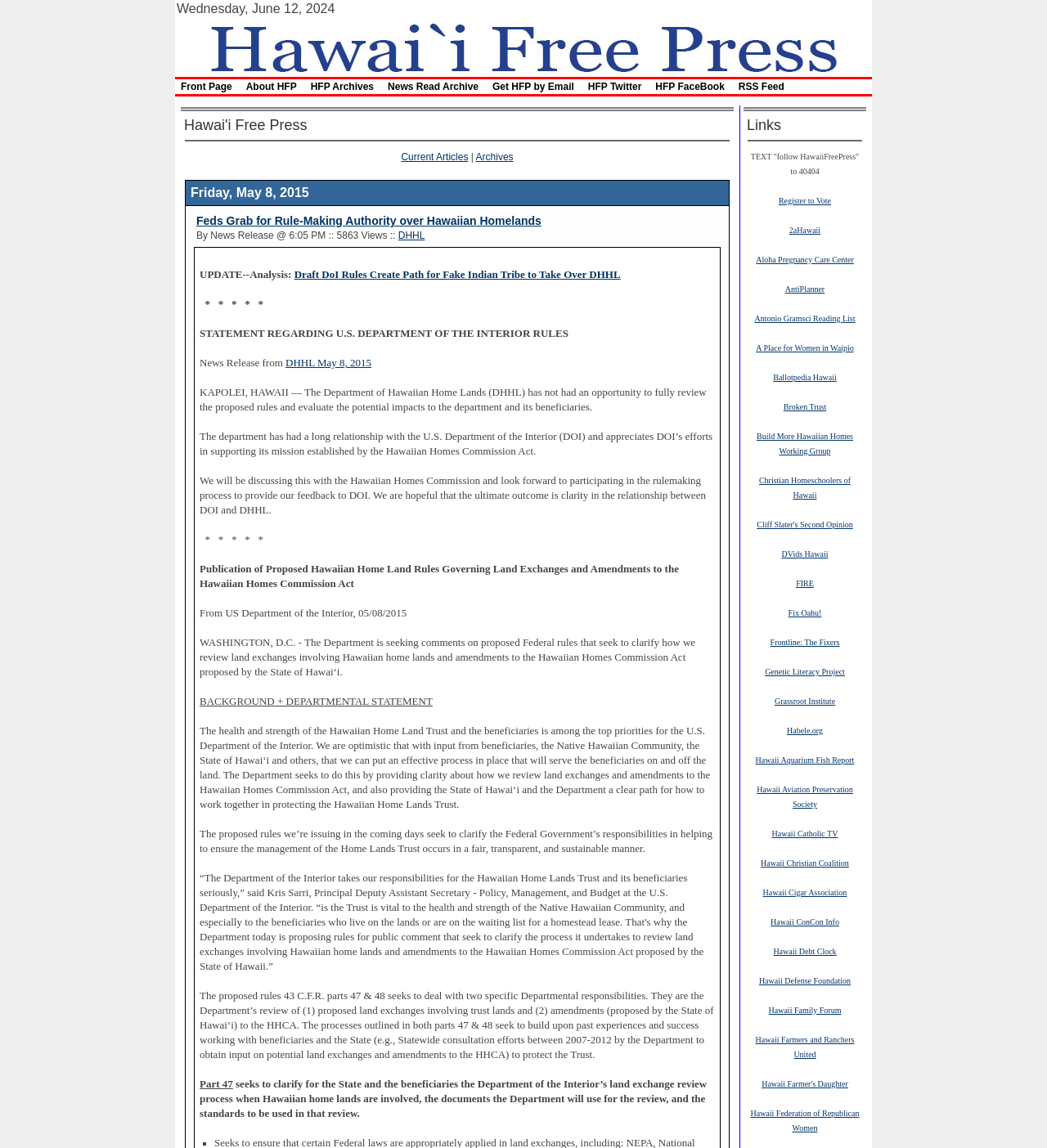Please identify the bounding box coordinates of the element that needs to be clicked to execute the following command: "Visit Alpha Newberry: Gangjeong Village, South Korea". Provide the bounding box using four float numbers between 0 and 1, formatted as [left, top, right, bottom].

None